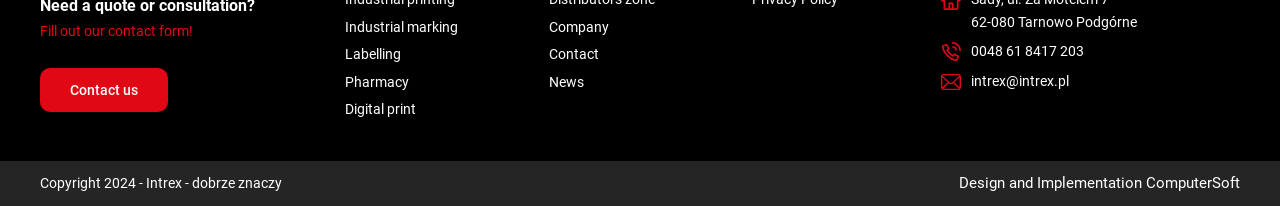Please find the bounding box coordinates (top-left x, top-left y, bottom-right x, bottom-right y) in the screenshot for the UI element described as follows: Design and Implementation ComputerSoft

[0.749, 0.843, 0.969, 0.93]